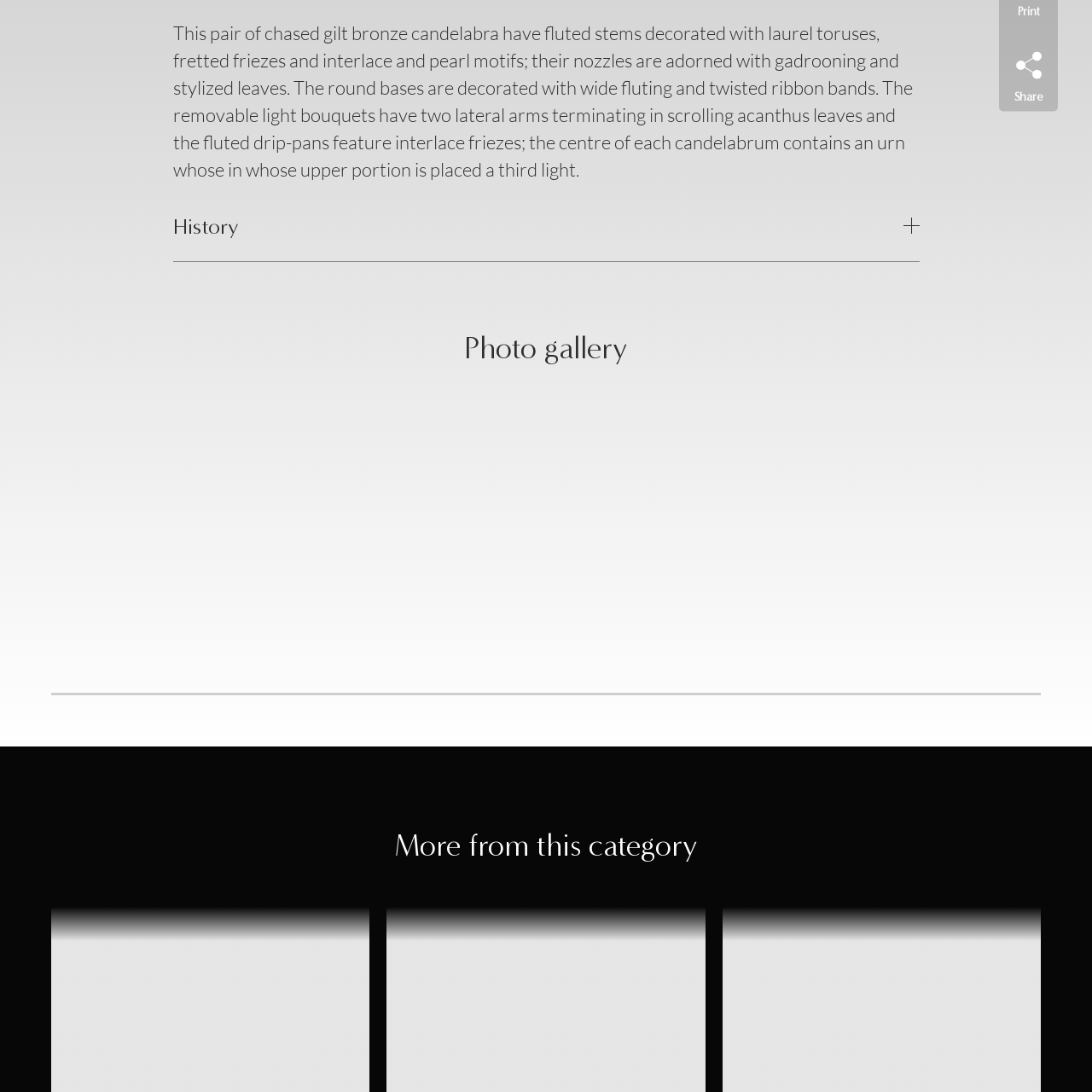How many lateral arms do the removable light bouquets have?  
Inspect the image within the red boundary and offer a detailed explanation grounded in the visual information present in the image.

According to the caption, the removable light bouquets are designed with two lateral arms that gracefully terminate in scrolling acanthus leaves.